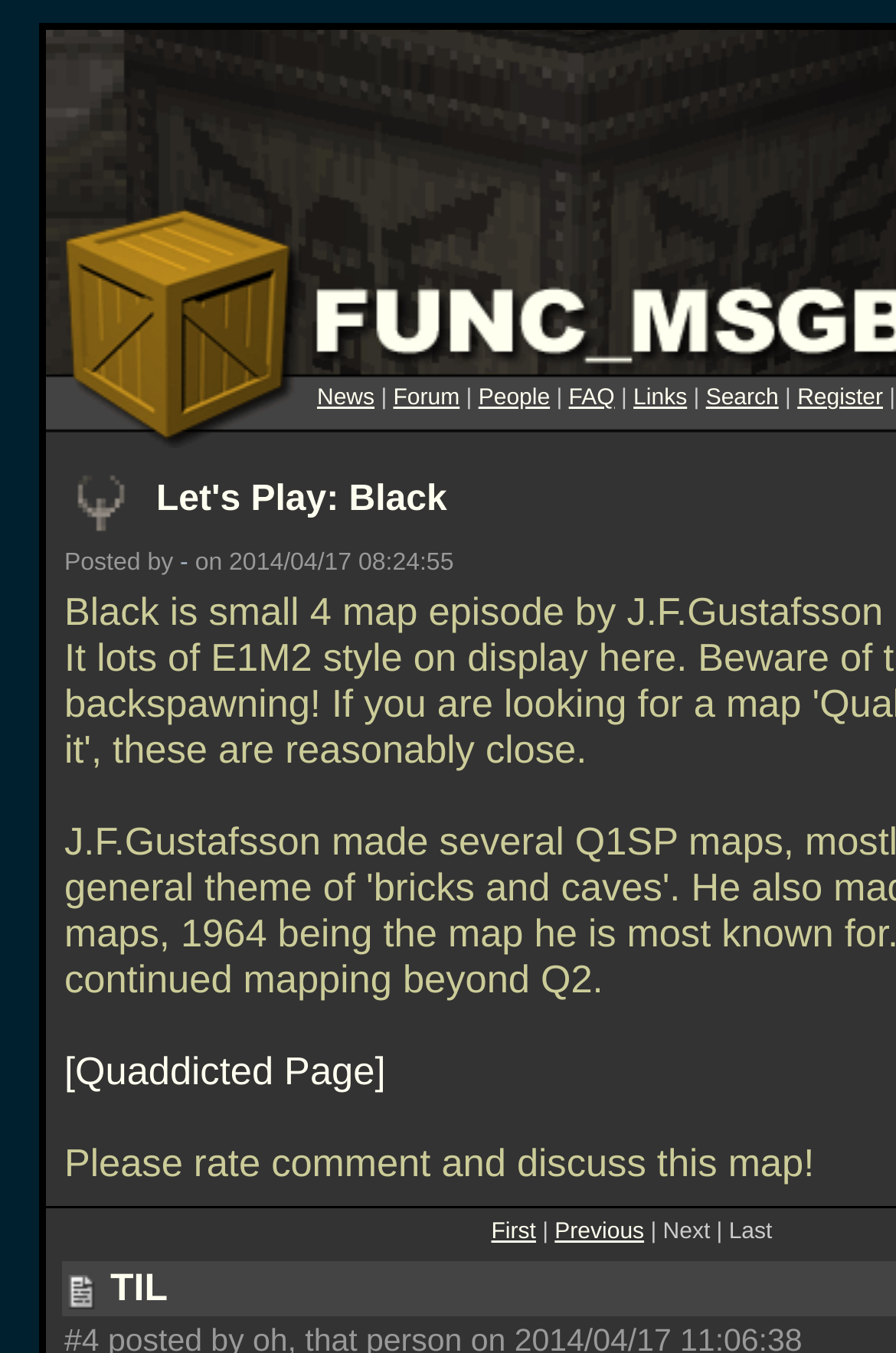Based on the element description Links, identify the bounding box coordinates for the UI element. The coordinates should be in the format (top-left x, top-left y, bottom-right x, bottom-right y) and within the 0 to 1 range.

[0.707, 0.285, 0.767, 0.304]